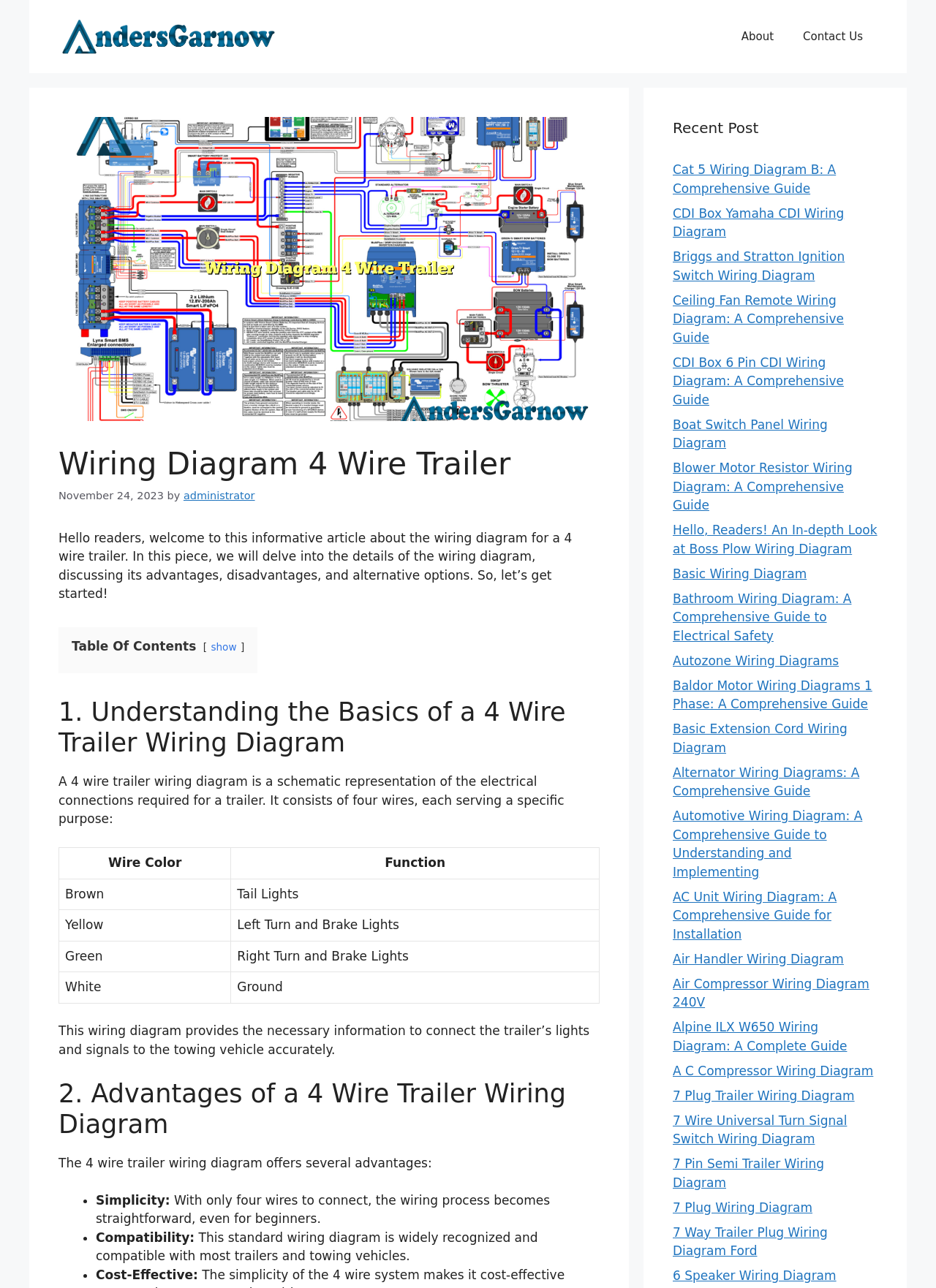What is the topic of the article?
Look at the image and respond to the question as thoroughly as possible.

The topic of the article can be determined by reading the heading 'Wiring Diagram 4 Wire Trailer' and the introductory paragraph which mentions 'the wiring diagram for a 4 wire trailer'.